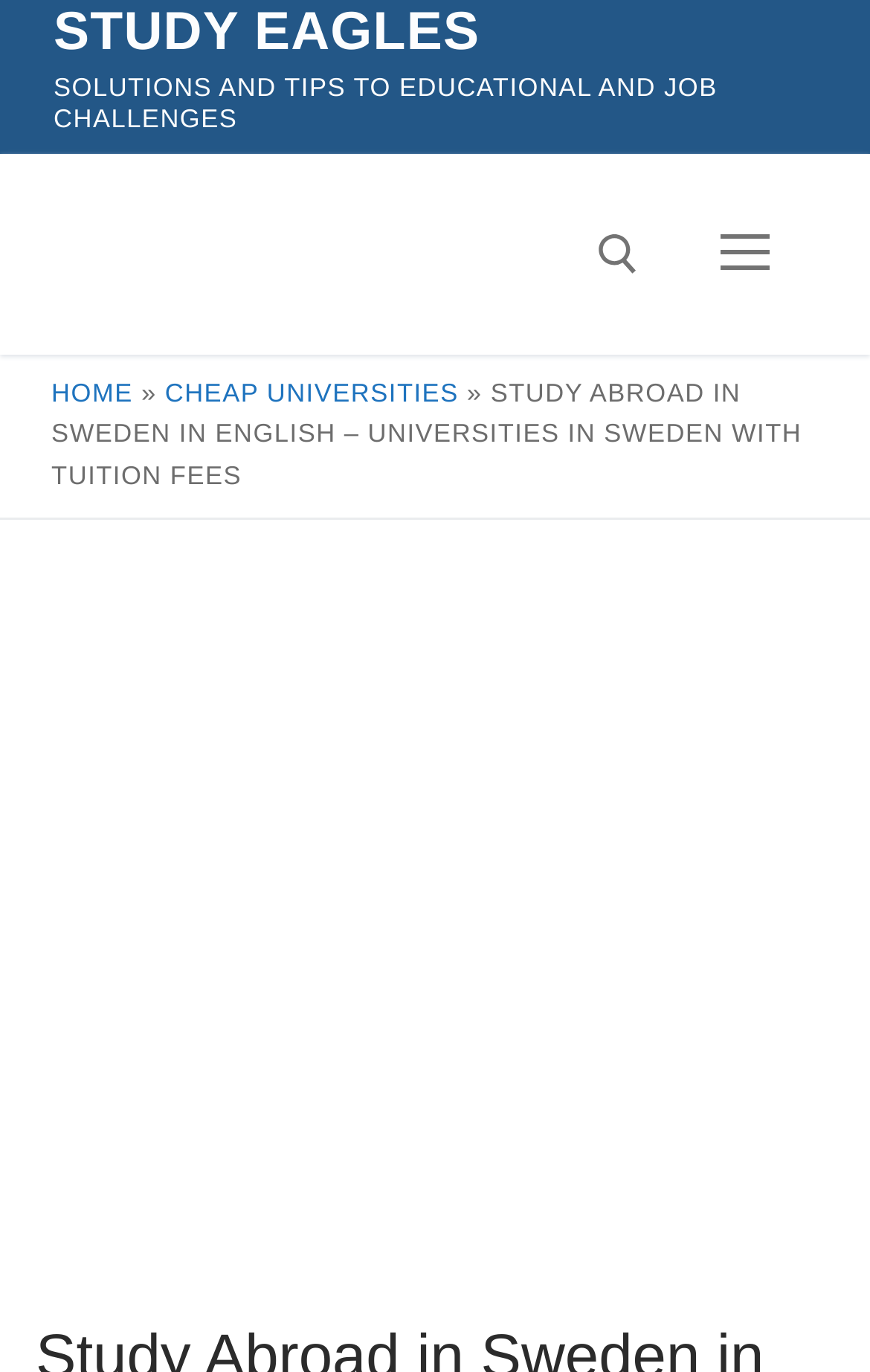What is the purpose of the search tool?
Kindly answer the question with as much detail as you can.

I inferred the purpose of the search tool by looking at the search box element with the label 'Search for:' and the submit button with the text 'submit search'. This suggests that the search tool is used to search for content within the website.